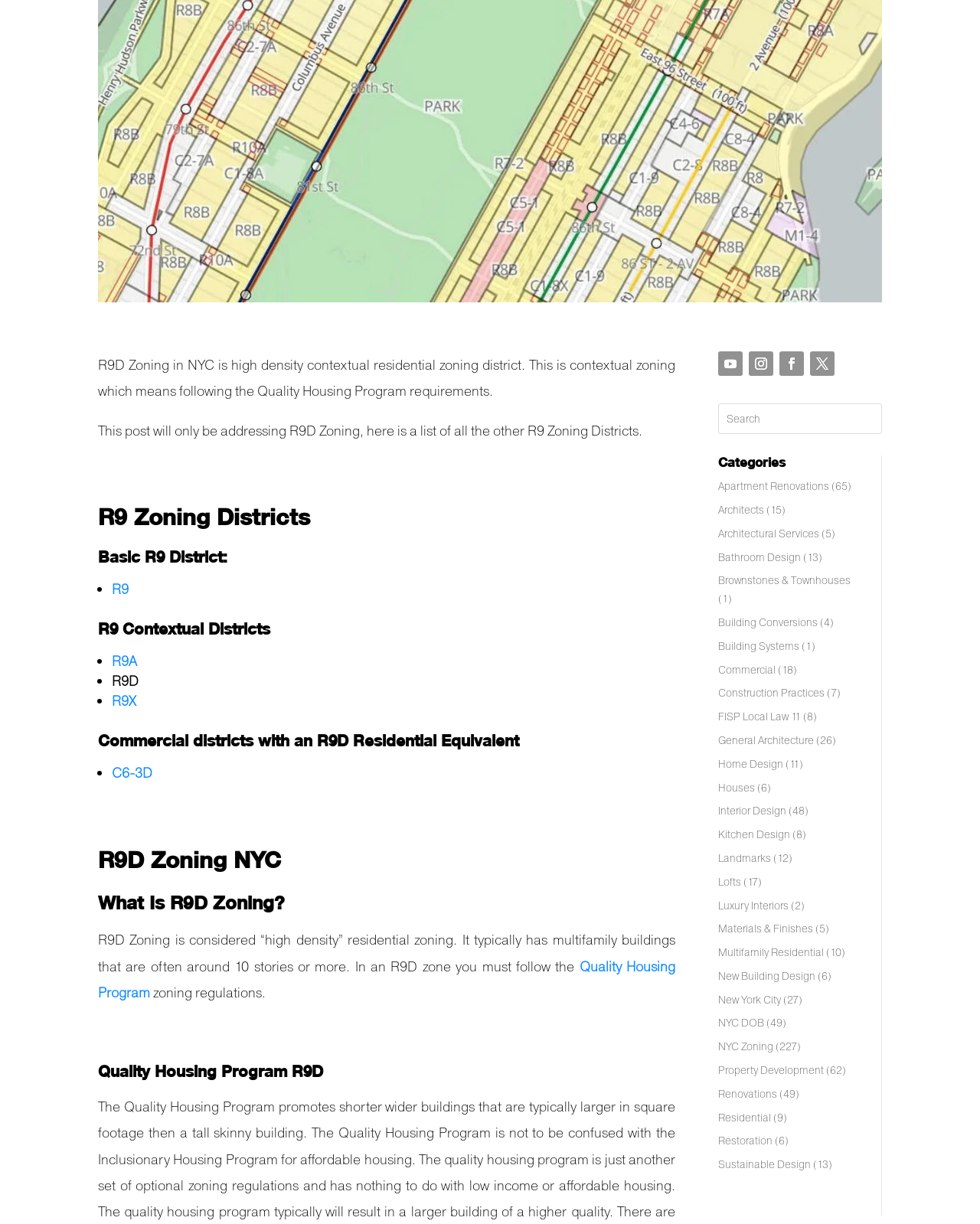Locate the UI element described by R9 and provide its bounding box coordinates. Use the format (top-left x, top-left y, bottom-right x, bottom-right y) with all values as floating point numbers between 0 and 1.

[0.114, 0.474, 0.131, 0.488]